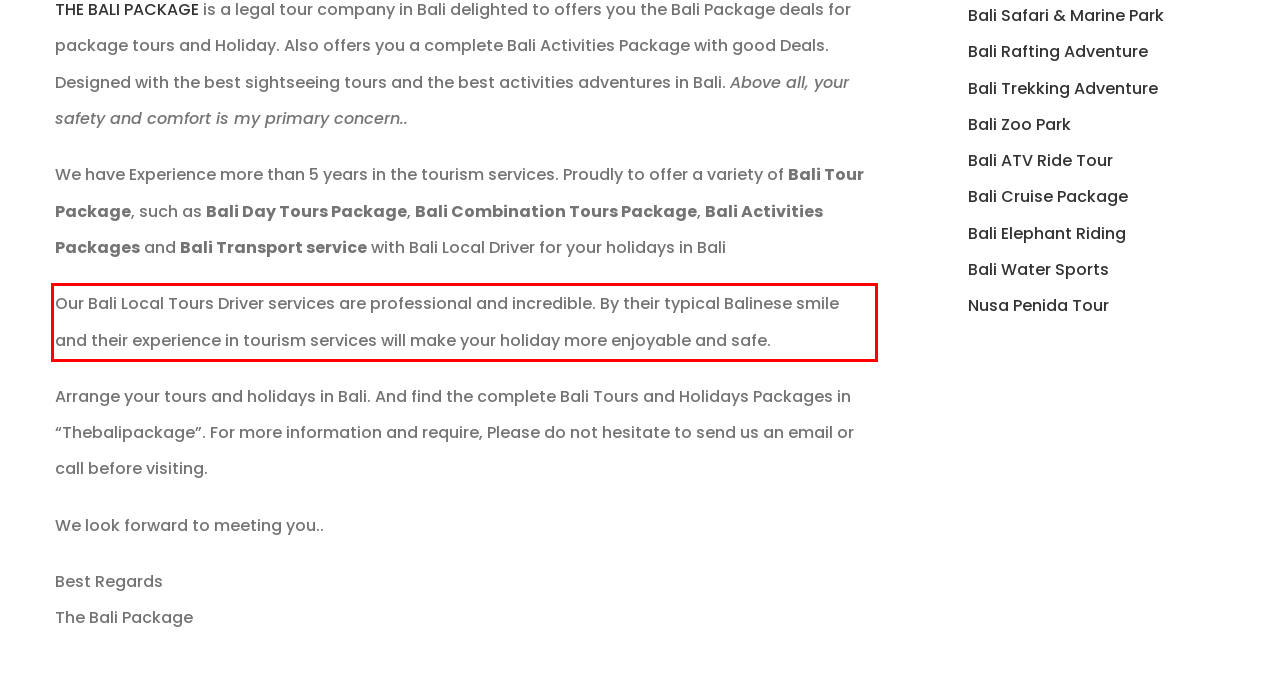Please identify and extract the text content from the UI element encased in a red bounding box on the provided webpage screenshot.

Our Bali Local Tours Driver services are professional and incredible. By their typical Balinese smile and their experience in tourism services will make your holiday more enjoyable and safe.